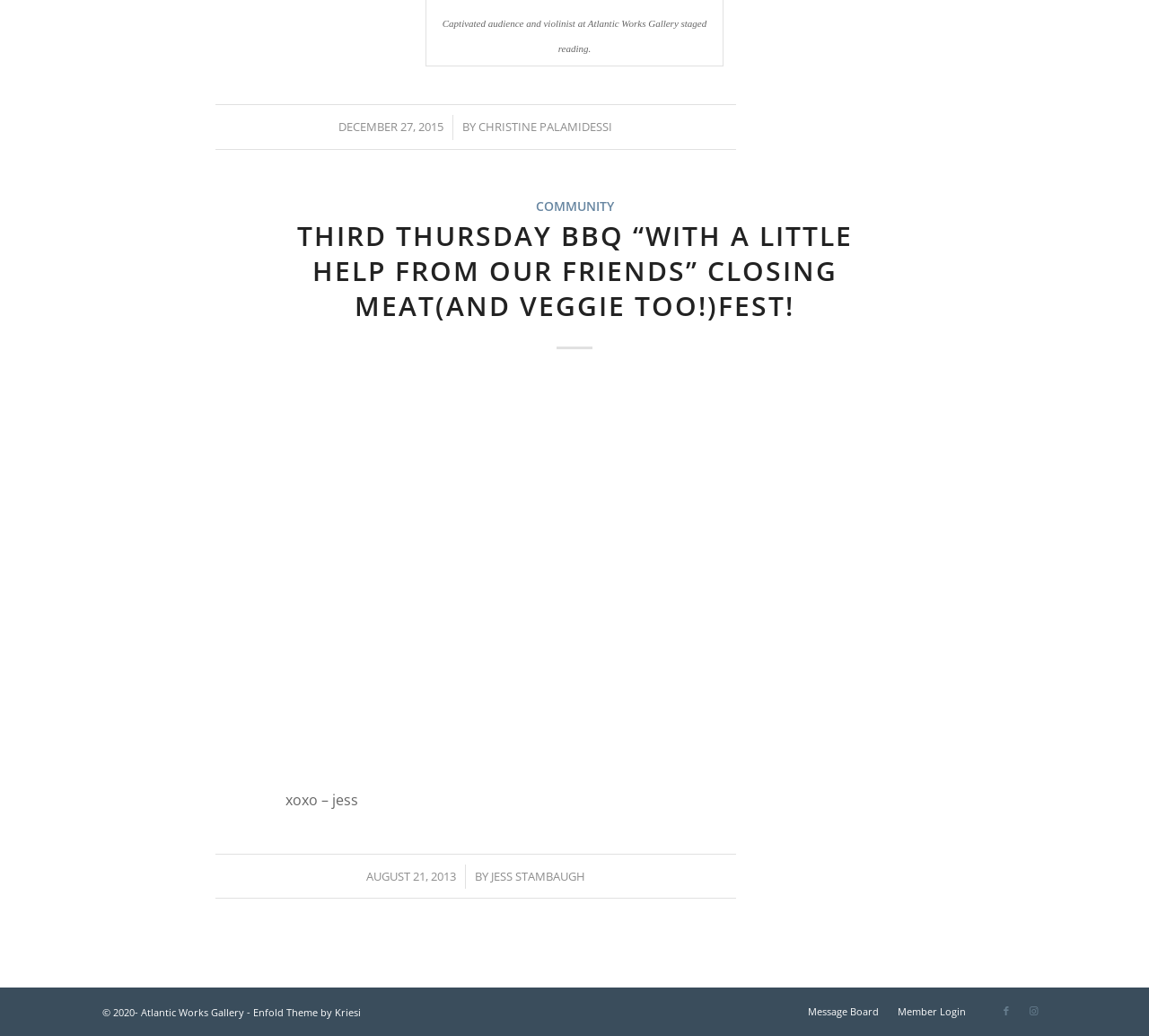Using the element description LinkedIn, predict the bounding box coordinates for the UI element. Provide the coordinates in (top-left x, top-left y, bottom-right x, bottom-right y) format with values ranging from 0 to 1.

None